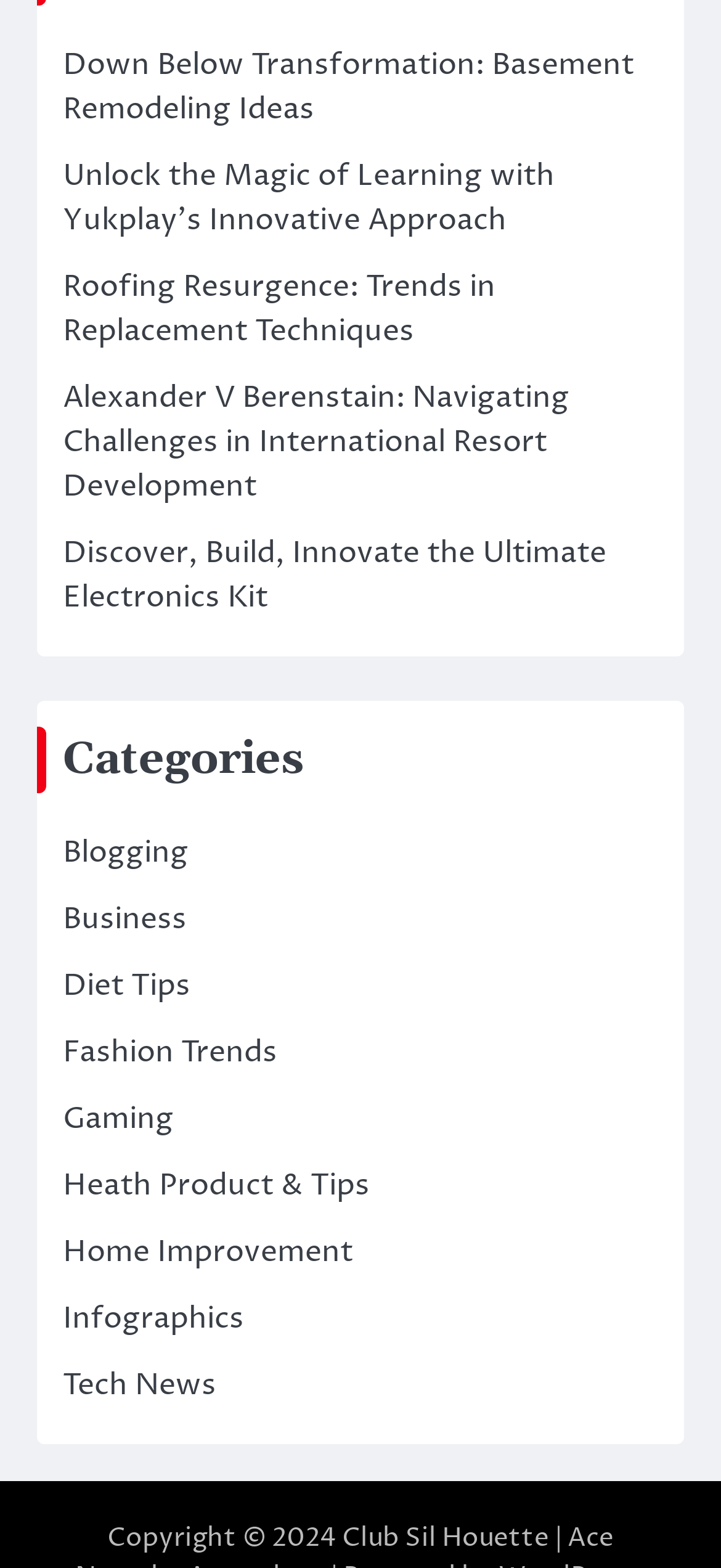Please determine the bounding box coordinates for the UI element described as: "Blogging".

[0.087, 0.531, 0.262, 0.557]